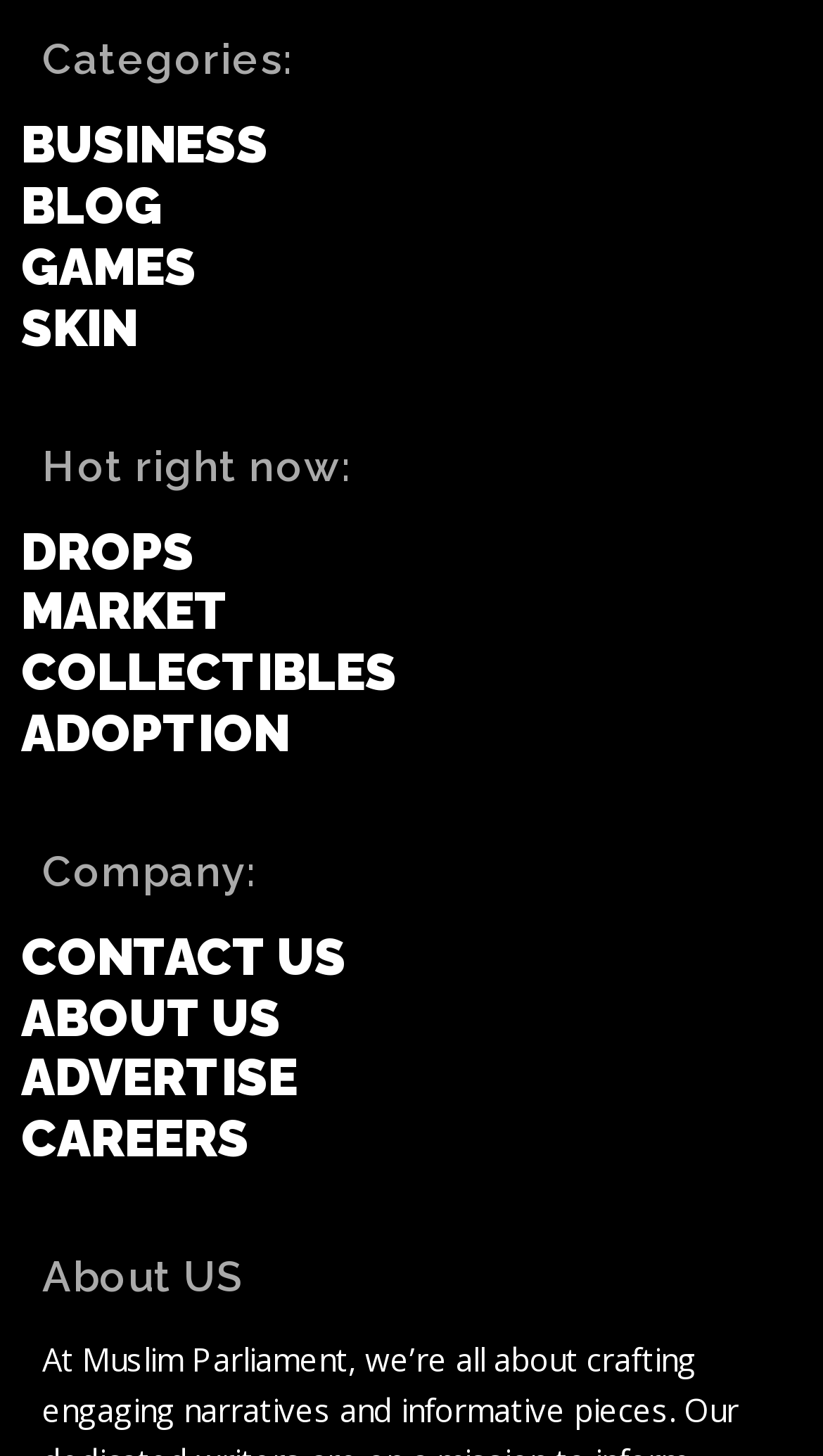Specify the bounding box coordinates of the area to click in order to execute this command: 'Explore hot drops'. The coordinates should consist of four float numbers ranging from 0 to 1, and should be formatted as [left, top, right, bottom].

[0.026, 0.359, 0.949, 0.401]